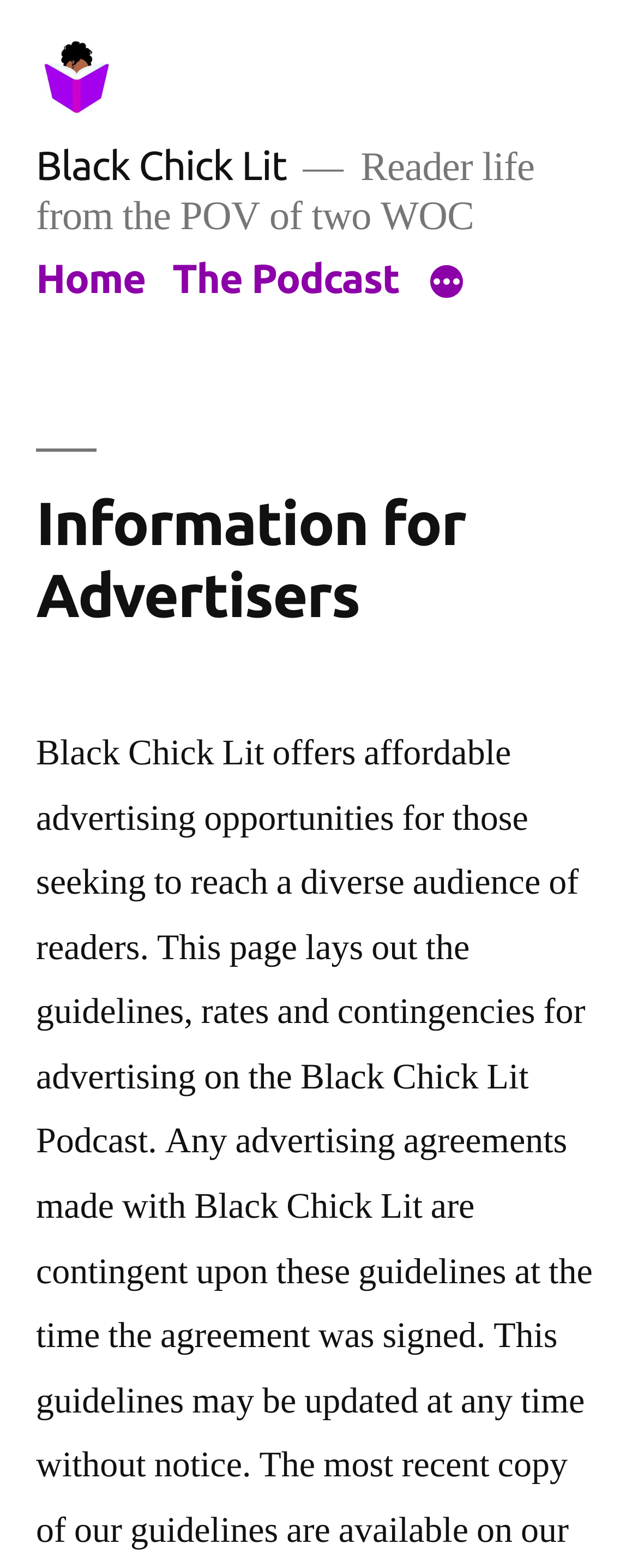Determine the bounding box coordinates (top-left x, top-left y, bottom-right x, bottom-right y) of the UI element described in the following text: Home

[0.056, 0.163, 0.228, 0.192]